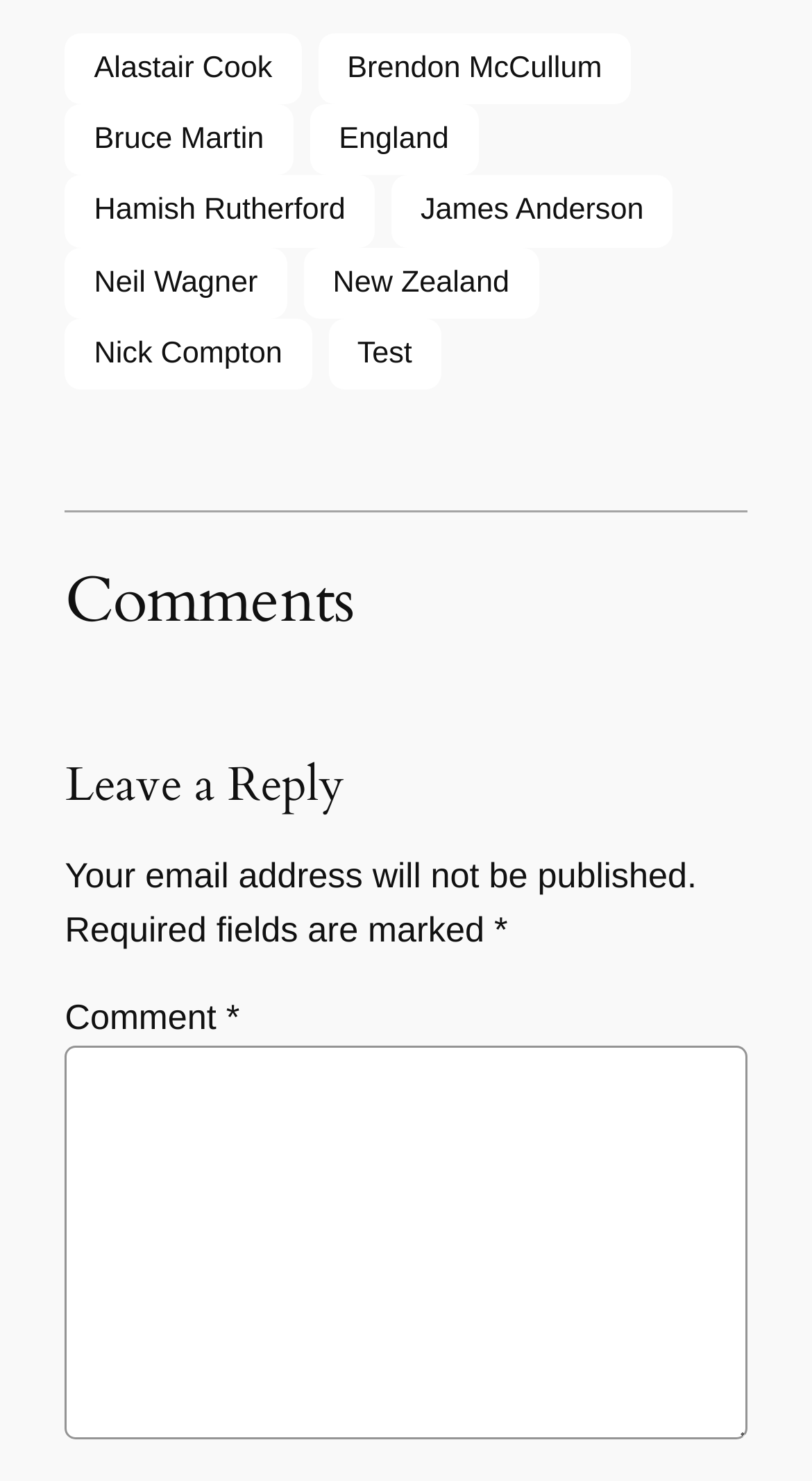Identify the bounding box coordinates of the specific part of the webpage to click to complete this instruction: "Click on New Zealand".

[0.374, 0.167, 0.663, 0.215]